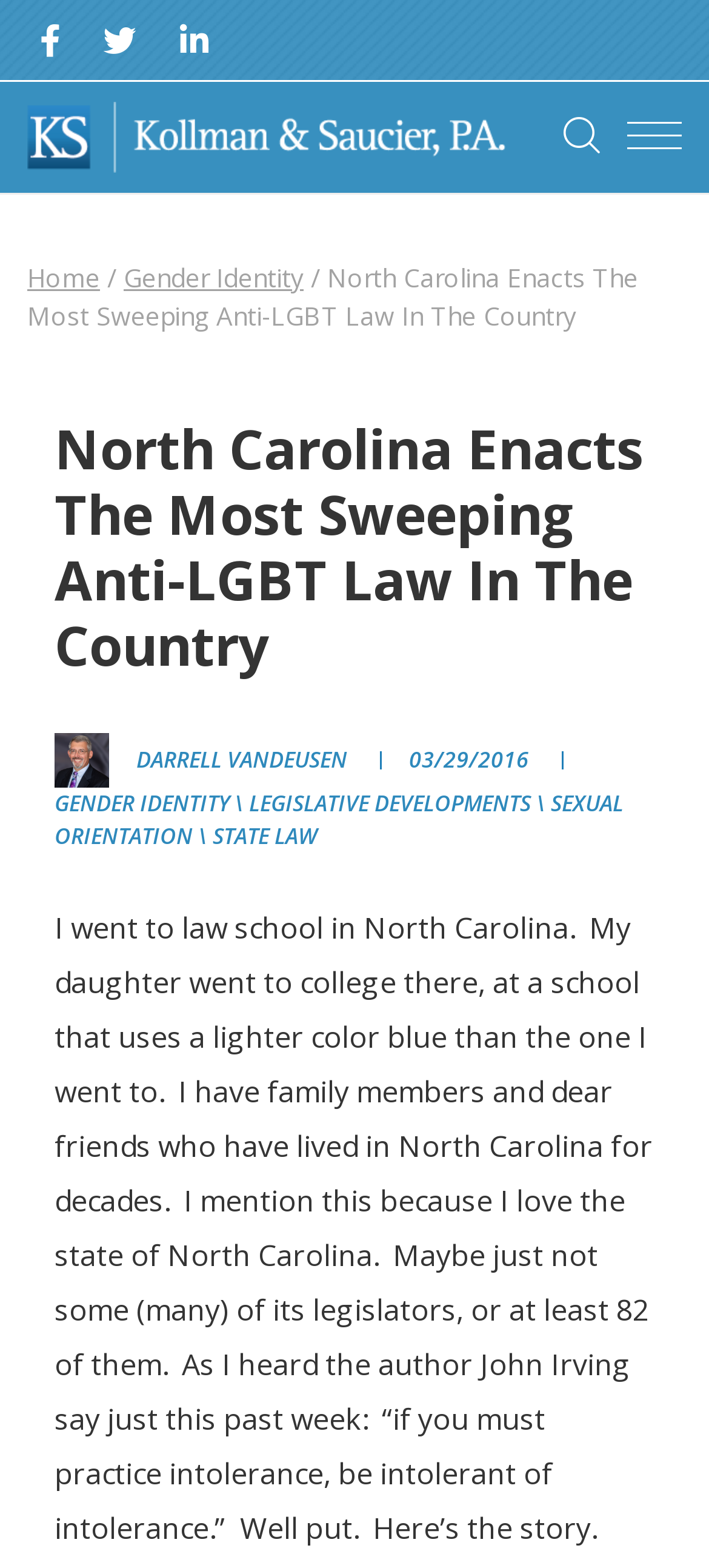Please identify the bounding box coordinates of the element I should click to complete this instruction: 'Click the GENDER IDENTITY link'. The coordinates should be given as four float numbers between 0 and 1, like this: [left, top, right, bottom].

[0.077, 0.502, 0.323, 0.522]